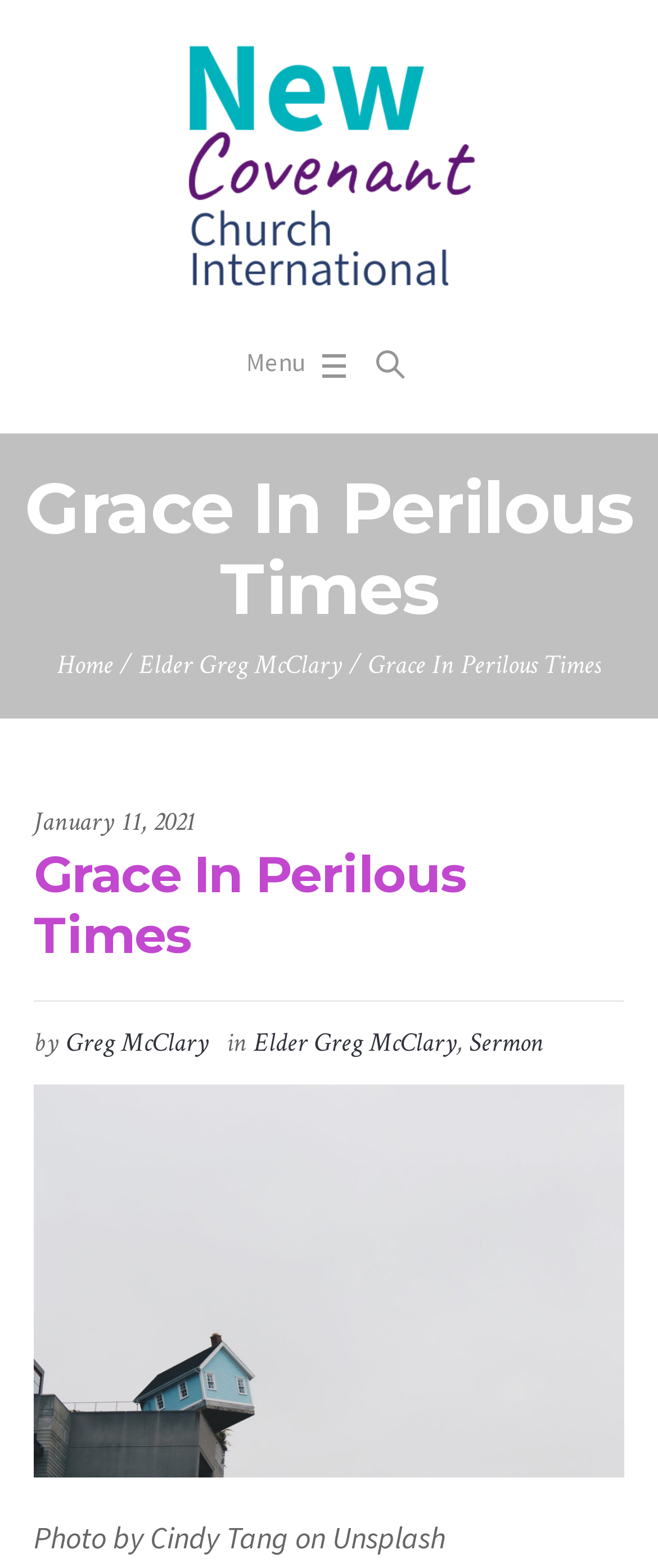What is the date of the sermon?
Answer the question with as much detail as possible.

I found the answer by looking at the Abbr element 'January 11, 2021' which seems to be the date of the sermon.